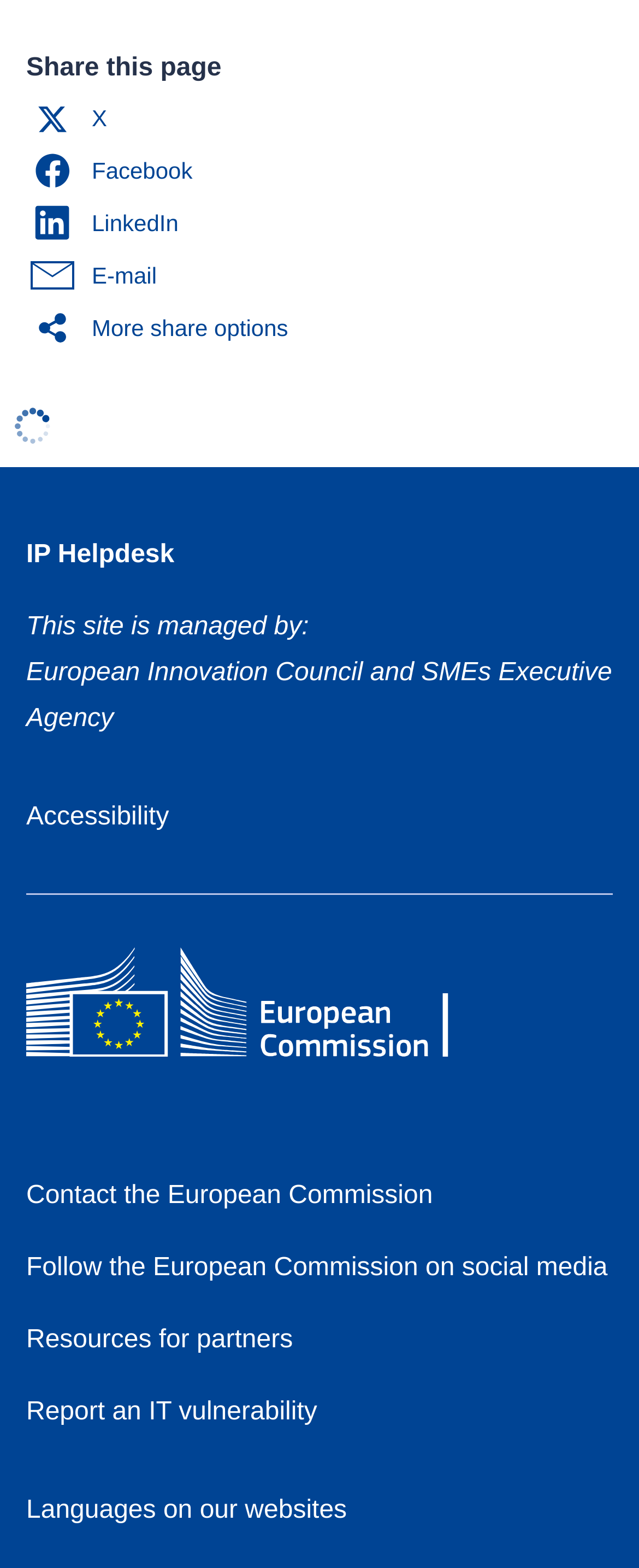What is the name of the helpdesk?
Please provide an in-depth and detailed response to the question.

The question can be answered by looking at the heading element on the webpage, which contains the text 'IP Helpdesk'. This heading is a prominent element on the page, indicating that it is the main topic of the webpage.